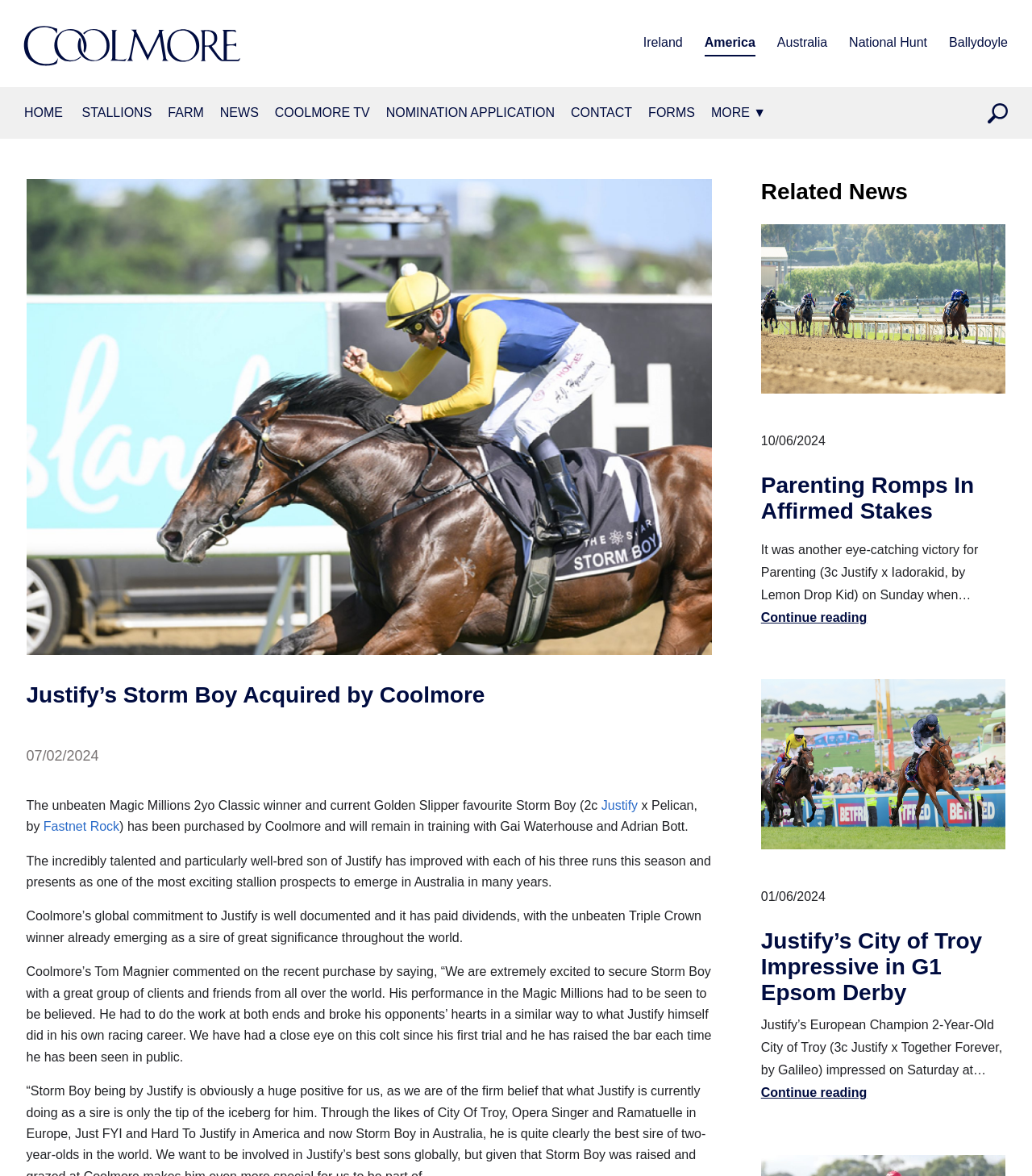What is the name of the sire of Storm Boy?
Use the information from the image to give a detailed answer to the question.

The text on the webpage mentions 'Storm Boy (2c Justify x Pelican, by Fastnet Rock)', which indicates that the sire of Storm Boy is Justify.